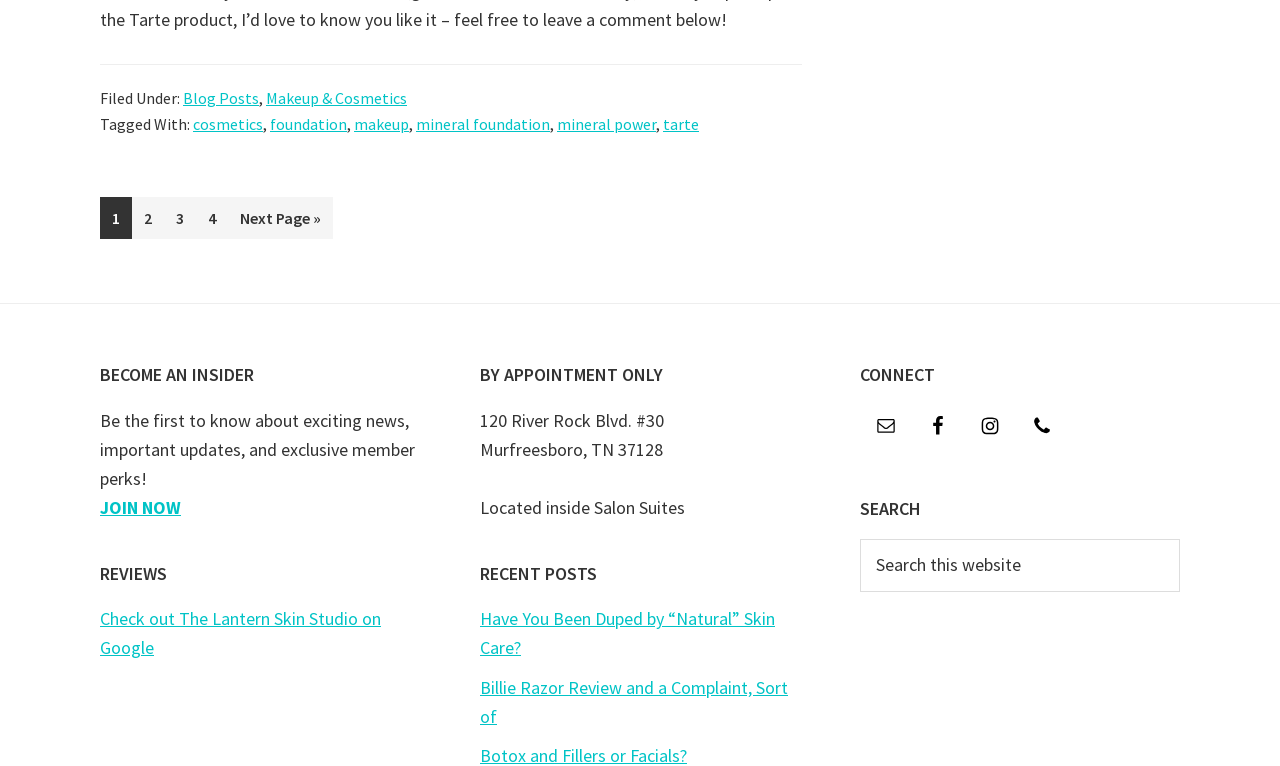Predict the bounding box for the UI component with the following description: "Home".

None